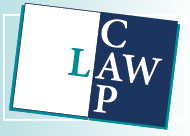What is prominently displayed in the logo?
Provide an in-depth and detailed answer to the question.

The letters 'L', 'A', 'W', and 'P' are arranged creatively in the logo, with 'LAWP' being prominently displayed, which is likely an abbreviation of the press's name.